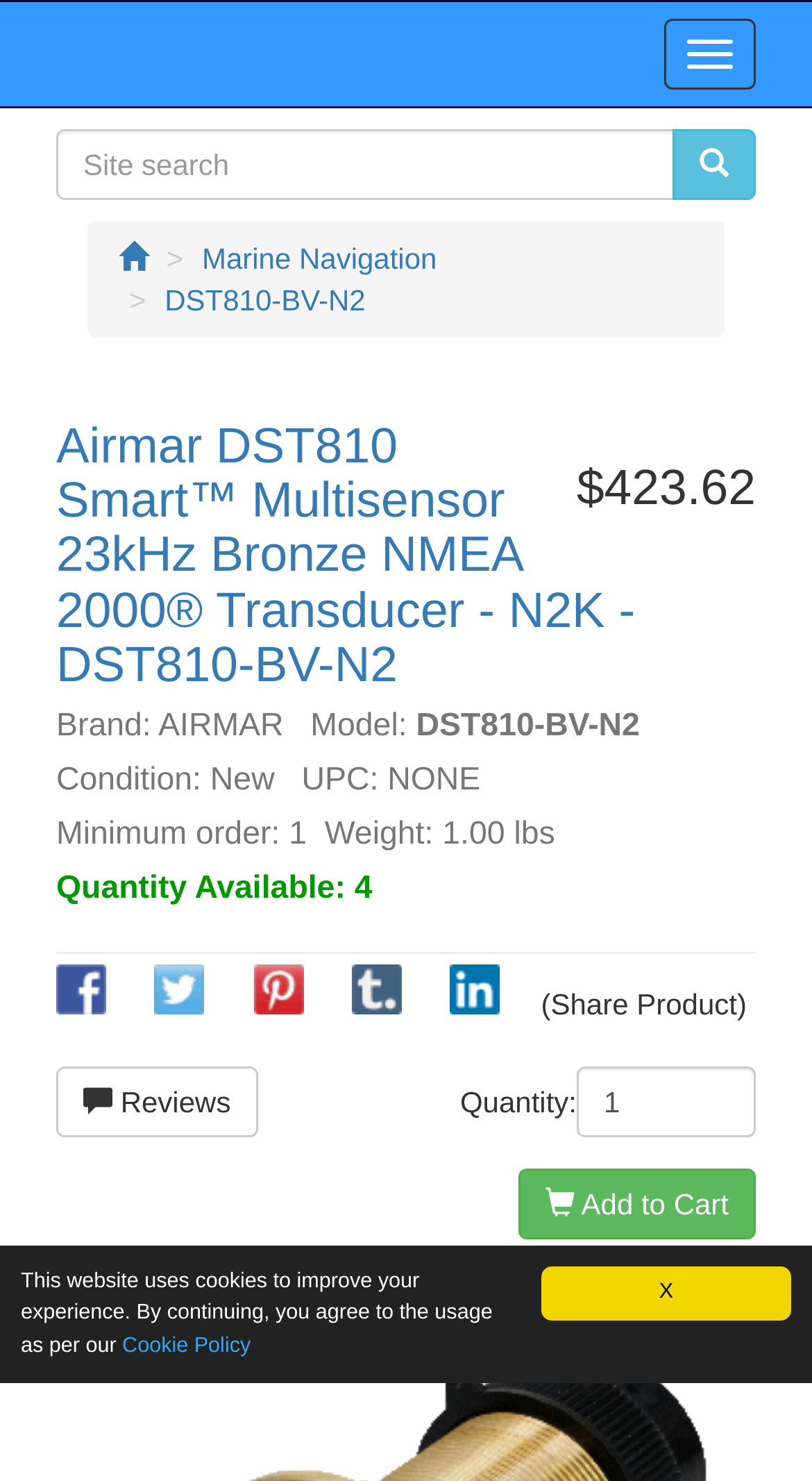Determine the bounding box of the UI component based on this description: "Add to Cart". The bounding box coordinates should be four float values between 0 and 1, i.e., [left, top, right, bottom].

[0.639, 0.788, 0.931, 0.836]